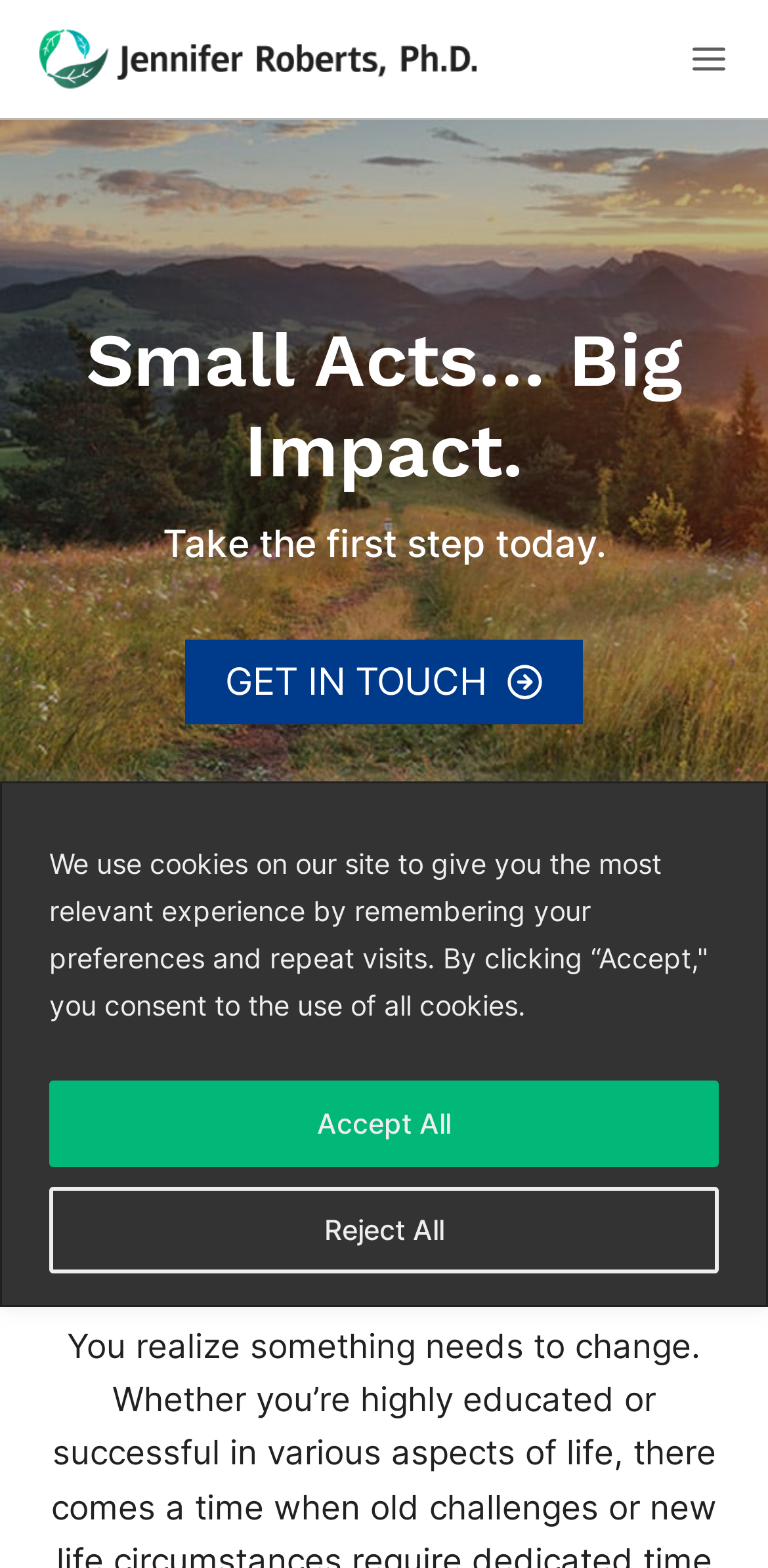What is the call-to-action on the menu?
Use the screenshot to answer the question with a single word or phrase.

GET IN TOUCH